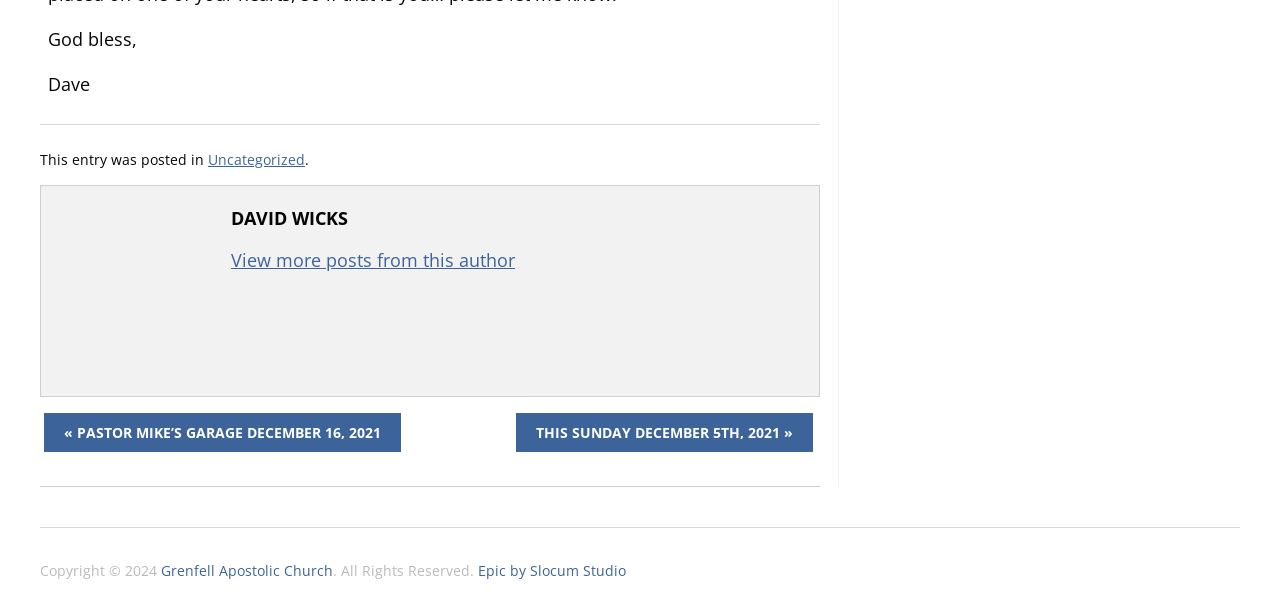What is the theme of the website?
Use the screenshot to answer the question with a single word or phrase.

Epic by Slocum Studio